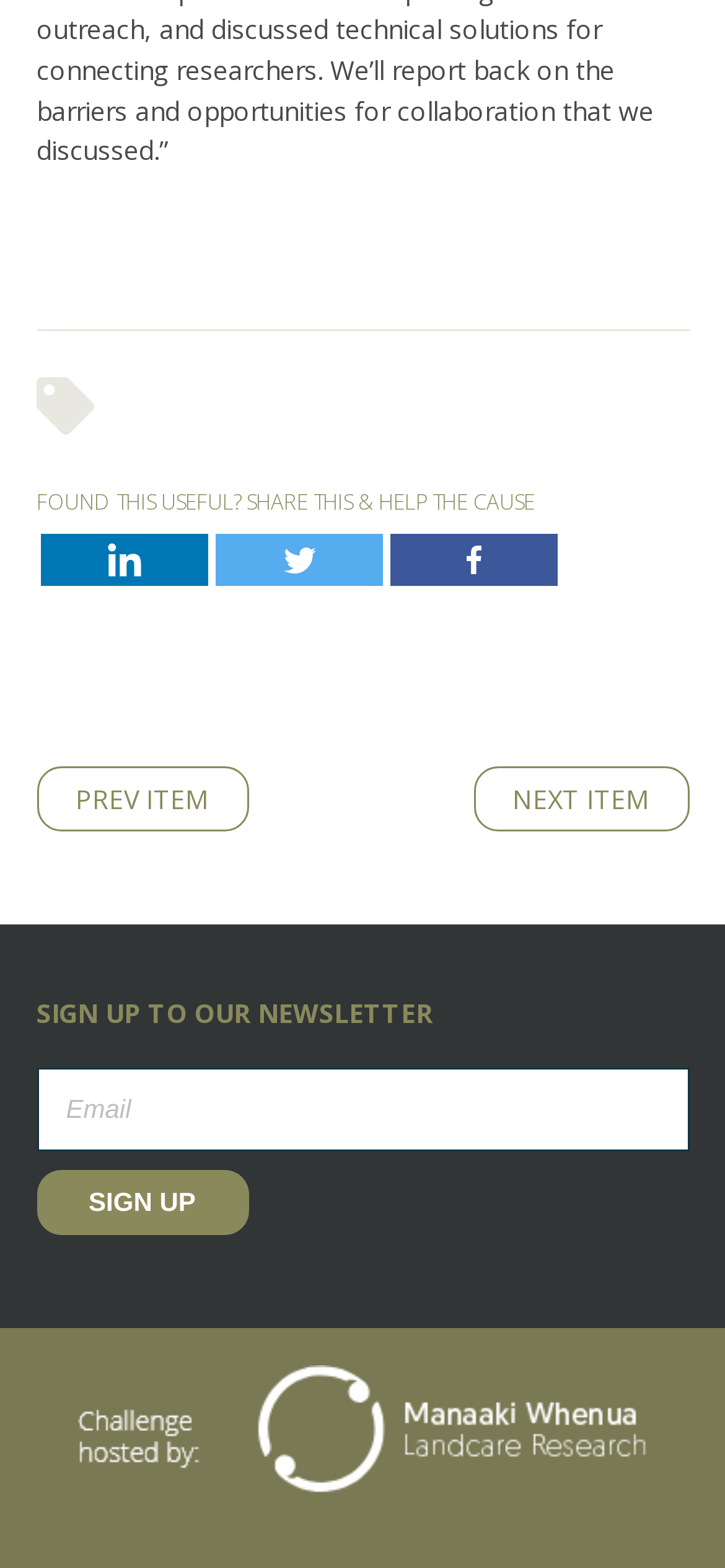Pinpoint the bounding box coordinates of the area that should be clicked to complete the following instruction: "Go to the next item". The coordinates must be given as four float numbers between 0 and 1, i.e., [left, top, right, bottom].

[0.653, 0.489, 0.95, 0.531]